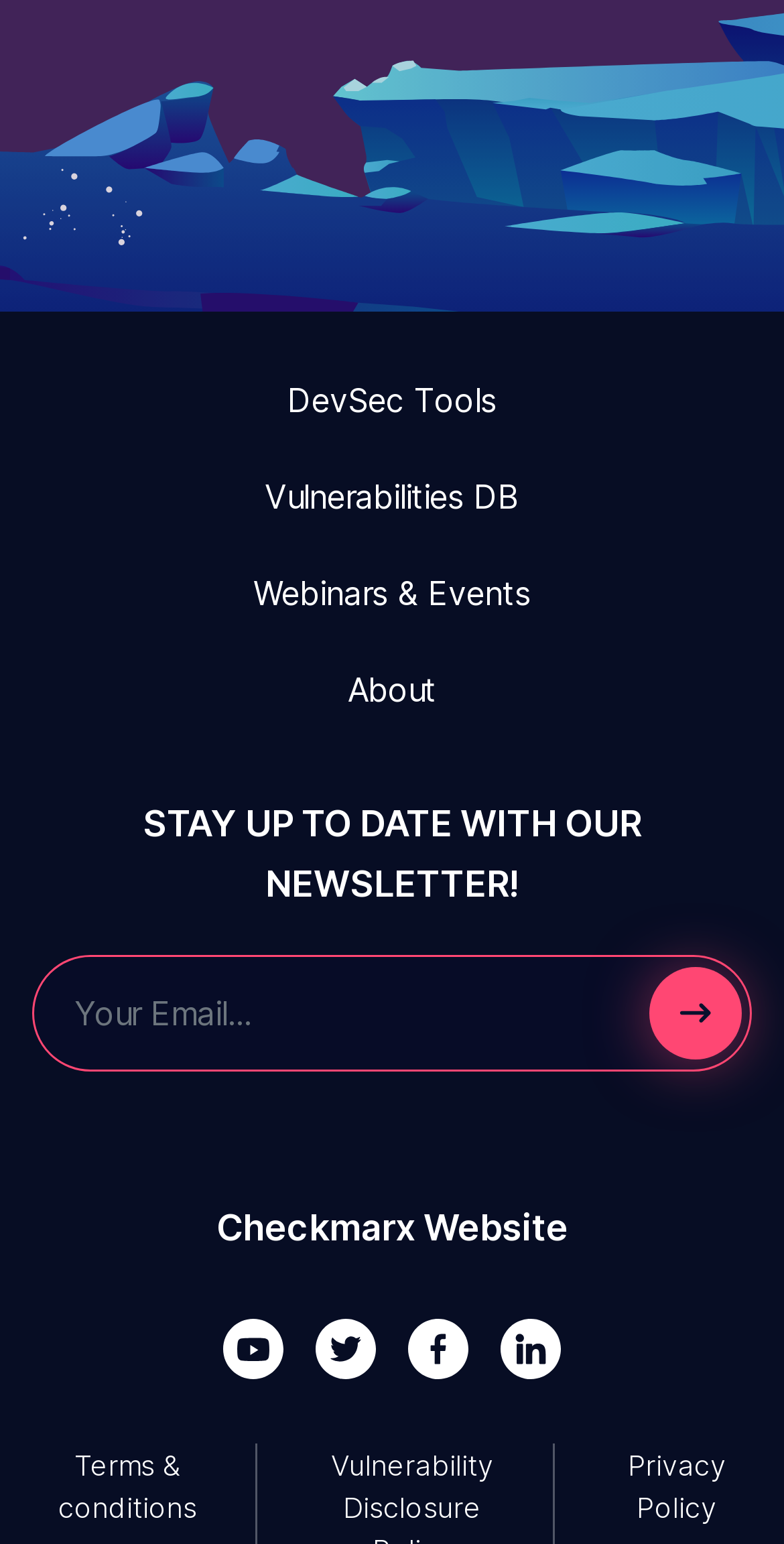What is the main topic of this webpage?
Based on the visual details in the image, please answer the question thoroughly.

The main topic of this webpage is 'Supply Chain Security' as indicated by the static text element at the top of the page with a bounding box of [0.145, 0.027, 0.519, 0.049].